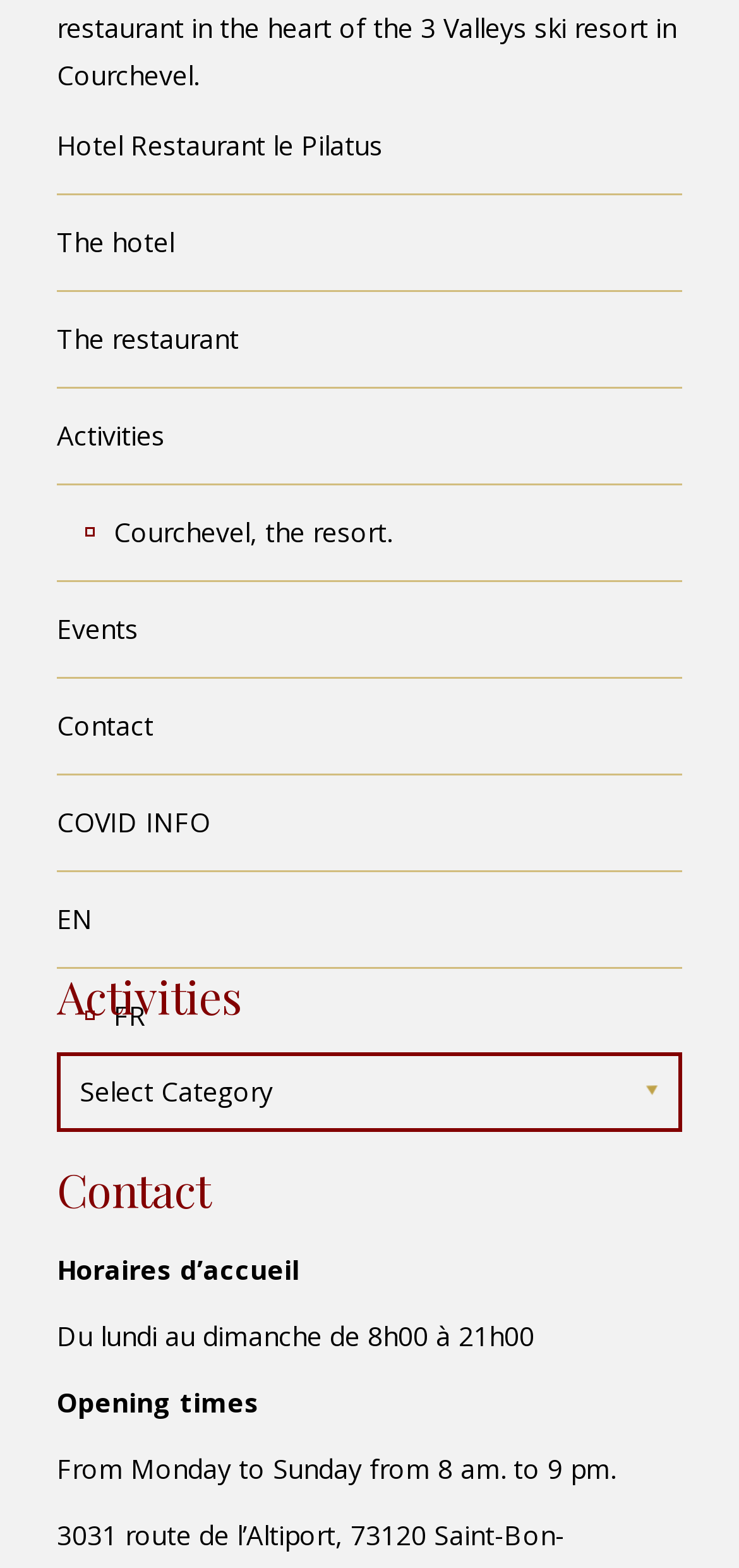Please give the bounding box coordinates of the area that should be clicked to fulfill the following instruction: "Download text". The coordinates should be in the format of four float numbers from 0 to 1, i.e., [left, top, right, bottom].

None